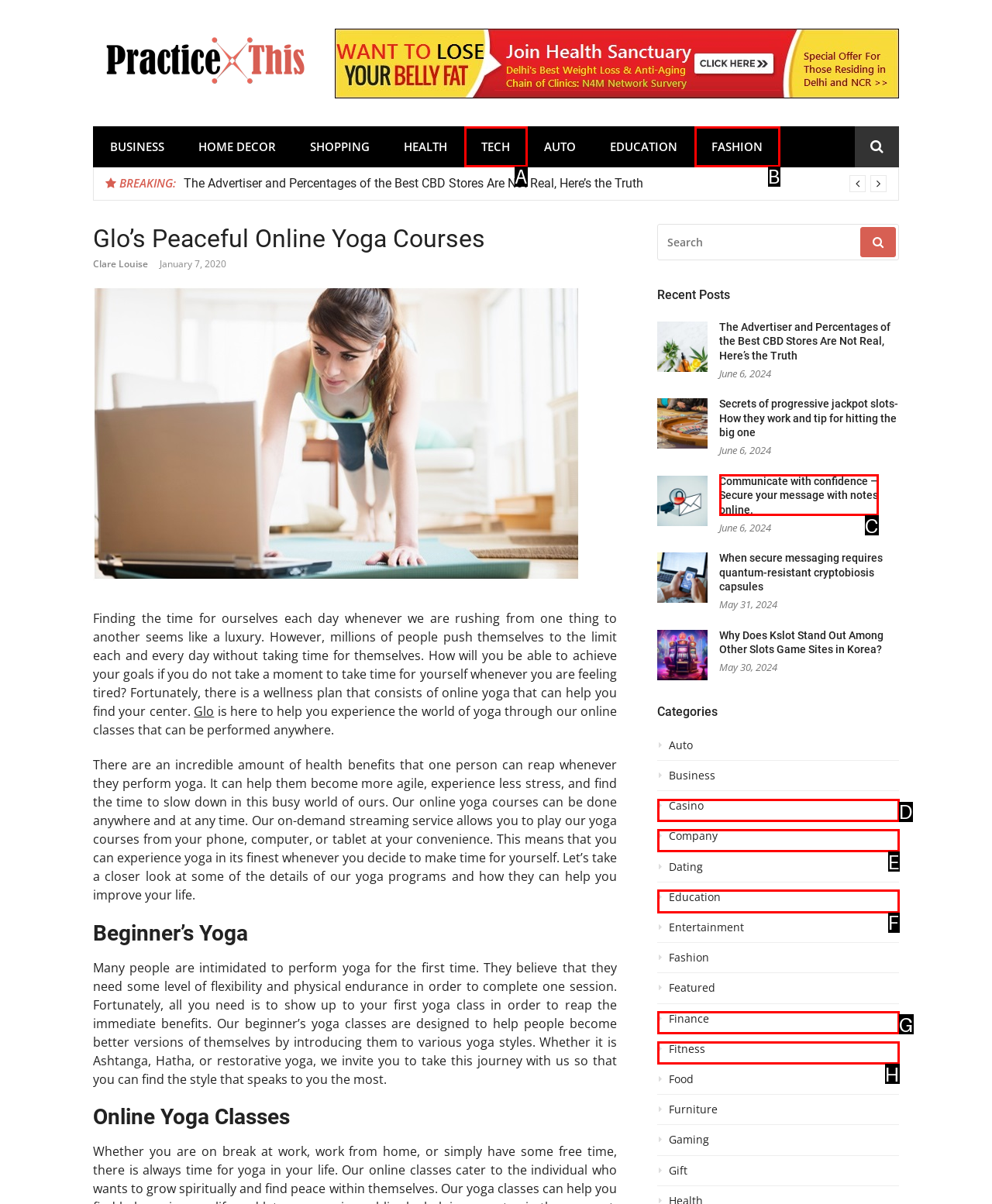Select the HTML element that corresponds to the description: Casino. Reply with the letter of the correct option.

D